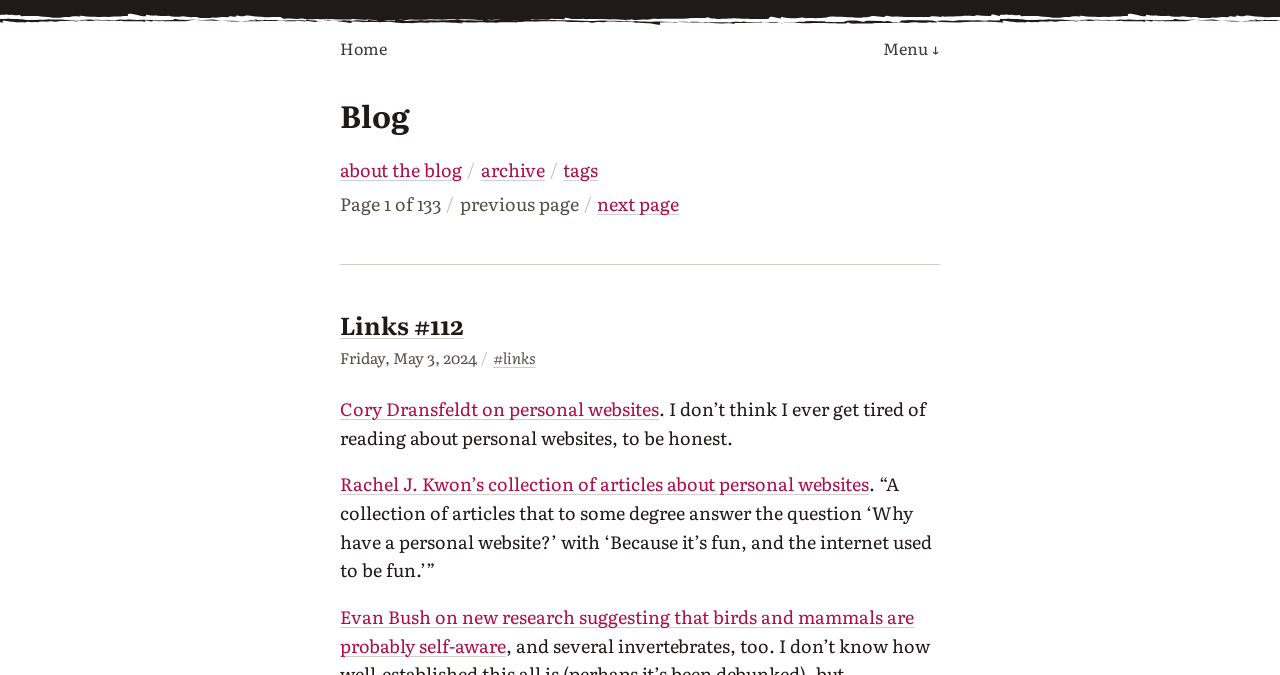Answer briefly with one word or phrase:
How many links are there in the post 'Links #112'?

4